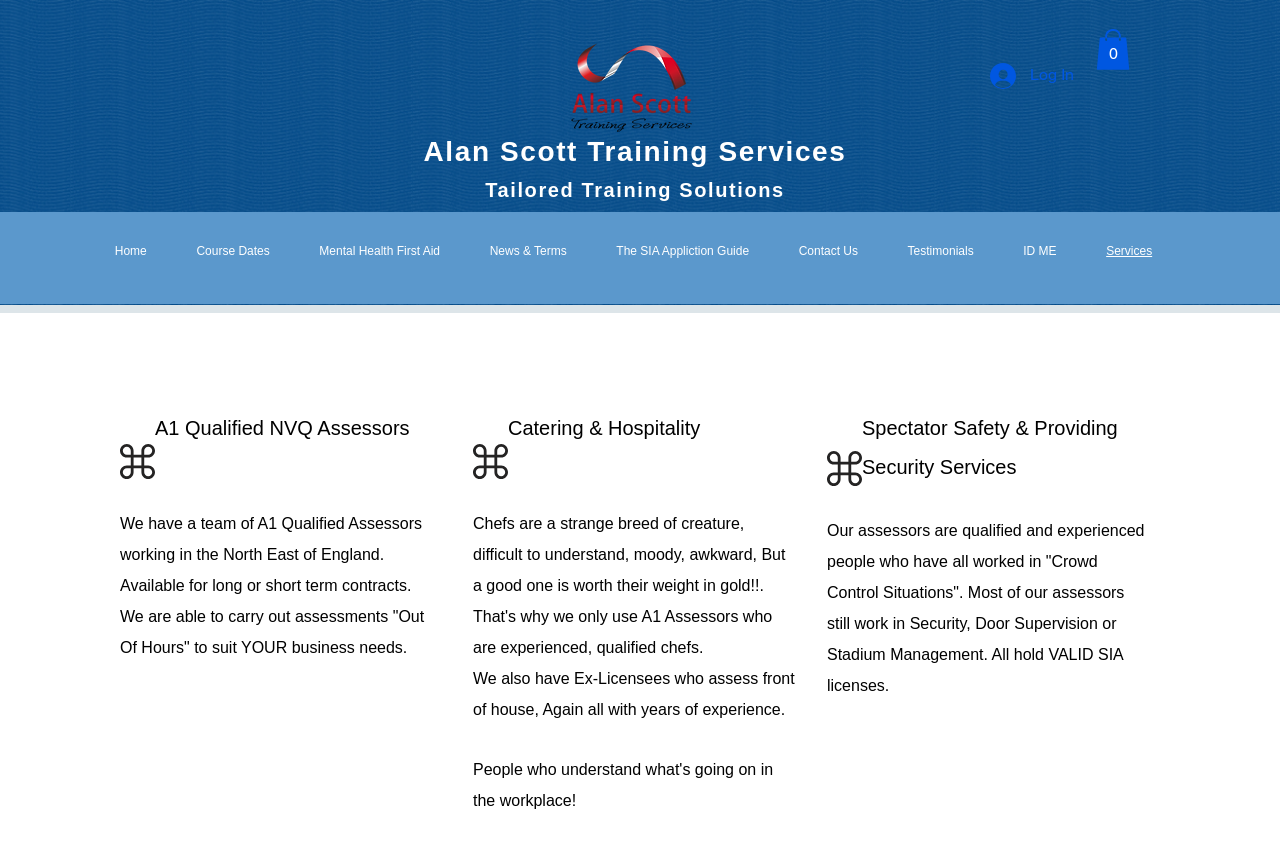Please find and report the bounding box coordinates of the element to click in order to perform the following action: "Contact Us". The coordinates should be expressed as four float numbers between 0 and 1, in the format [left, top, right, bottom].

[0.605, 0.275, 0.69, 0.31]